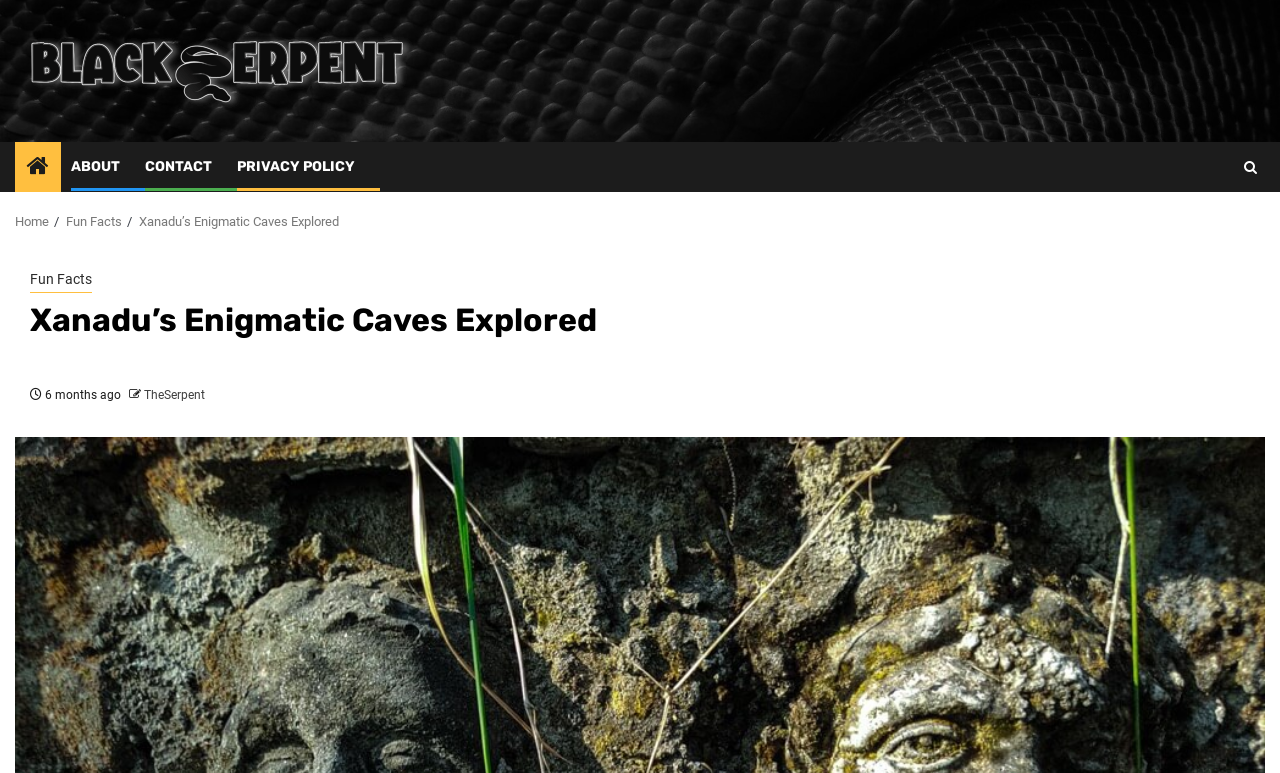Specify the bounding box coordinates of the region I need to click to perform the following instruction: "Read about The Serpent". The coordinates must be four float numbers in the range of 0 to 1, i.e., [left, top, right, bottom].

[0.11, 0.502, 0.16, 0.52]